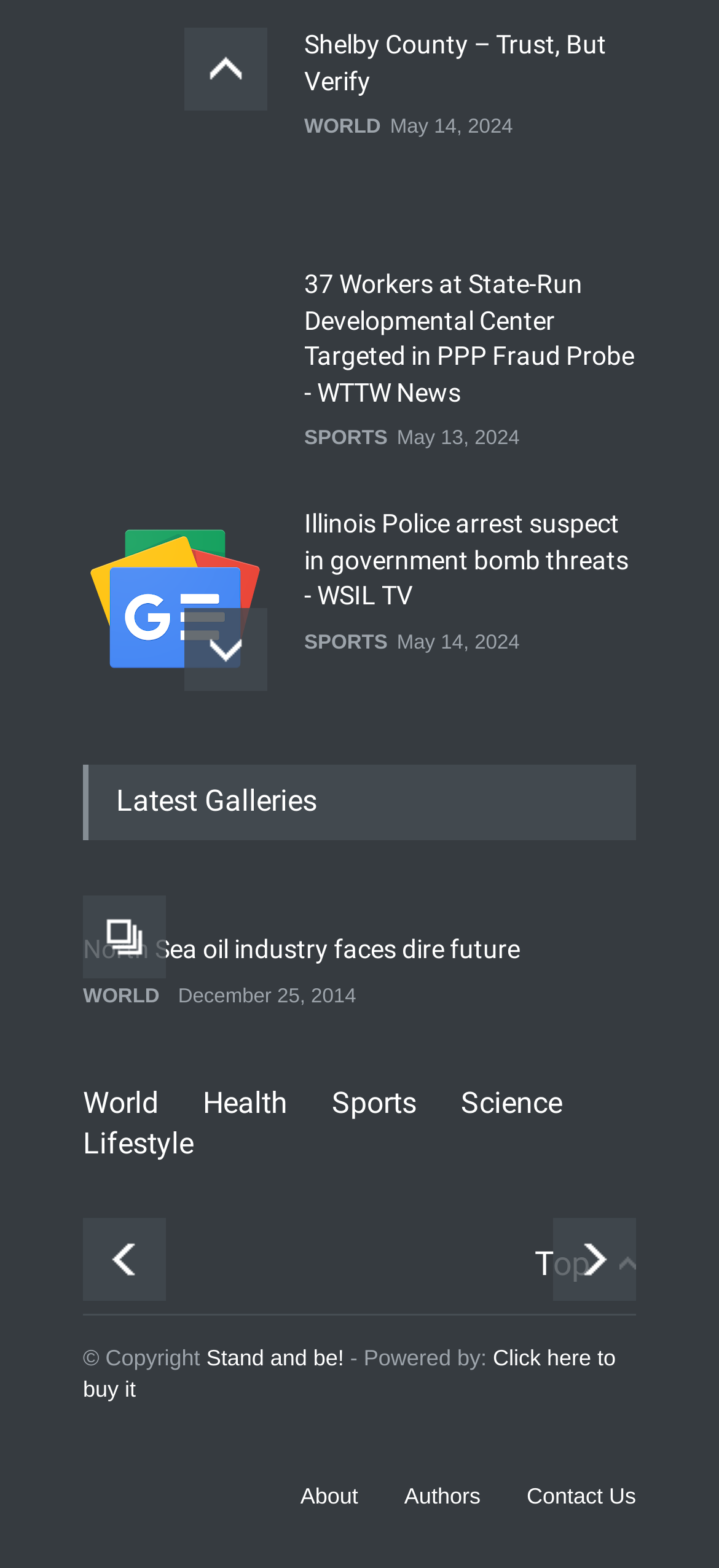Can you find the bounding box coordinates of the area I should click to execute the following instruction: "Click the 'Maas en Waal In beweging' link"?

None